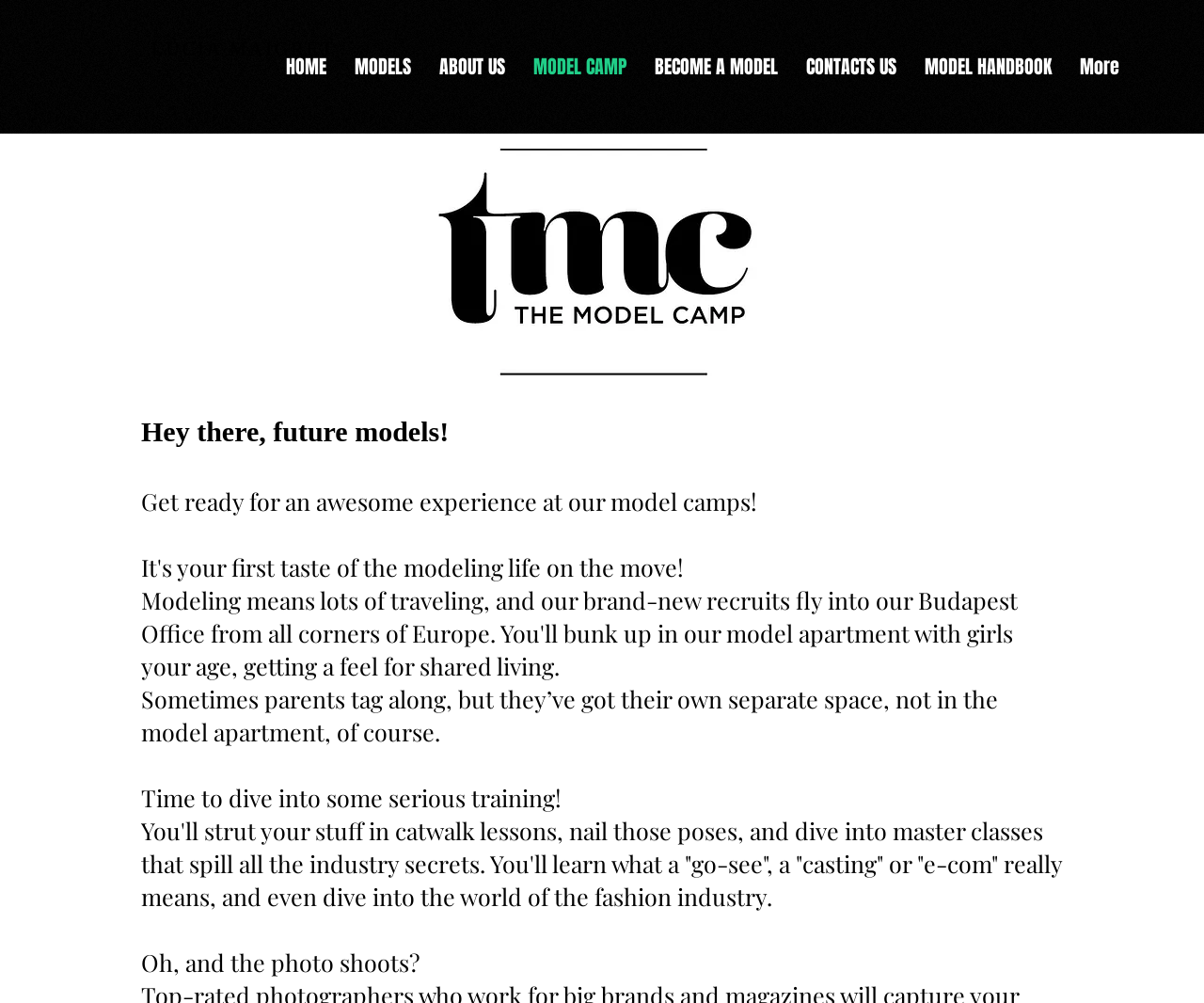What is the image above the heading 'Hey there, future models!'?
Answer the question with a single word or phrase derived from the image.

TMC LOGO.JPG